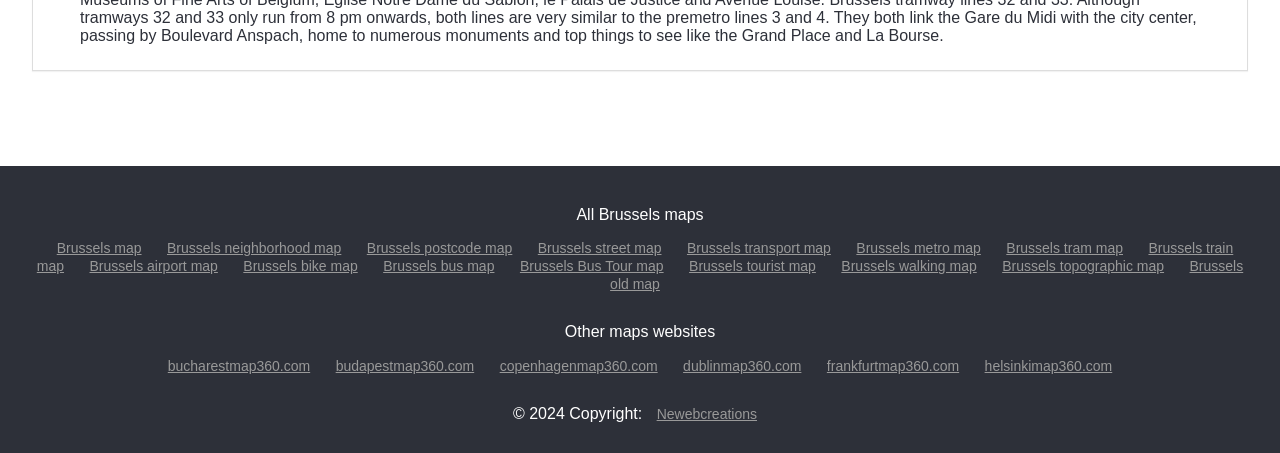Bounding box coordinates are specified in the format (top-left x, top-left y, bottom-right x, bottom-right y). All values are floating point numbers bounded between 0 and 1. Please provide the bounding box coordinate of the region this sentence describes: Brussels map

[0.037, 0.531, 0.118, 0.566]